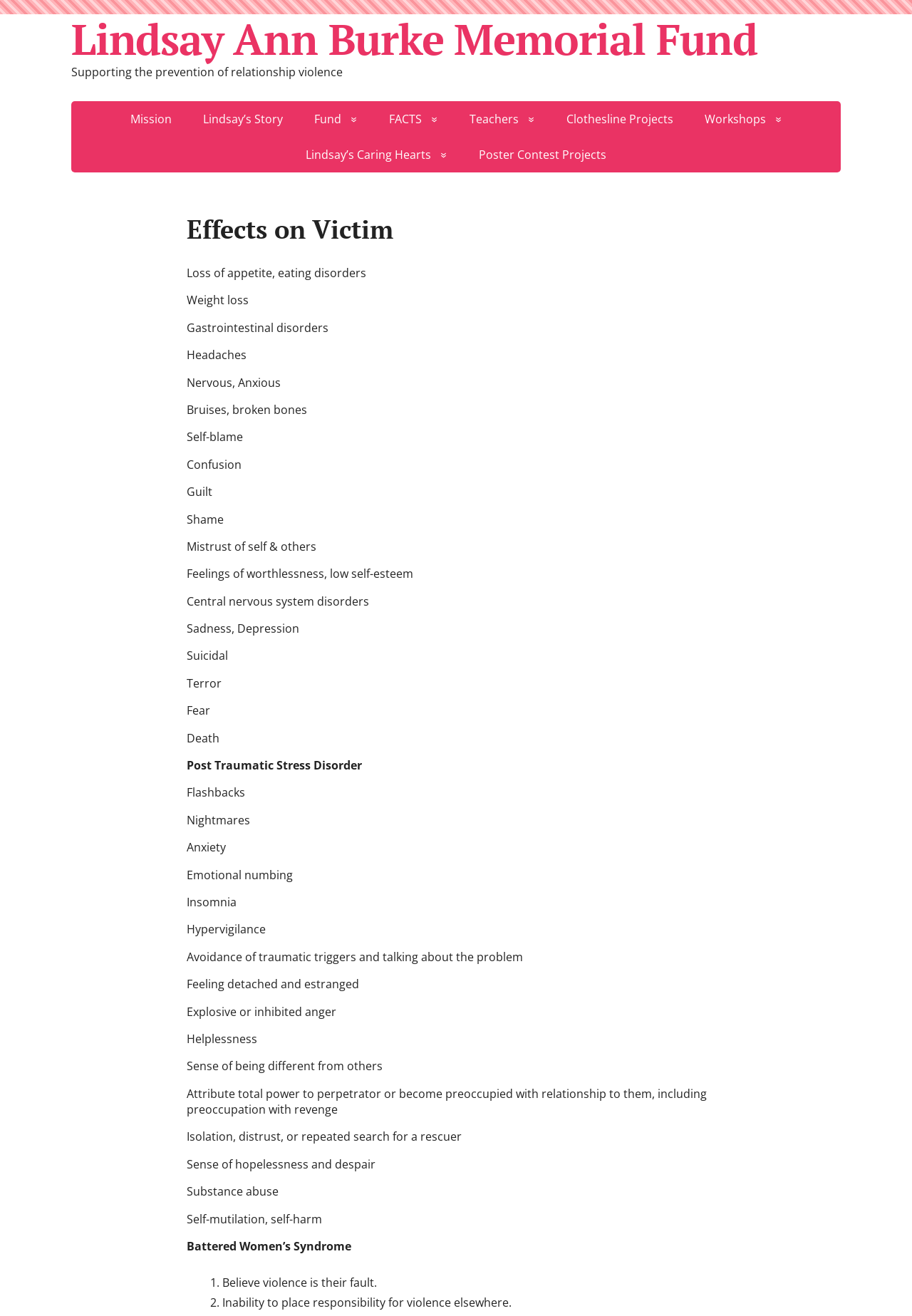Please specify the bounding box coordinates of the area that should be clicked to accomplish the following instruction: "Go to Mission". The coordinates should consist of four float numbers between 0 and 1, i.e., [left, top, right, bottom].

[0.127, 0.077, 0.204, 0.104]